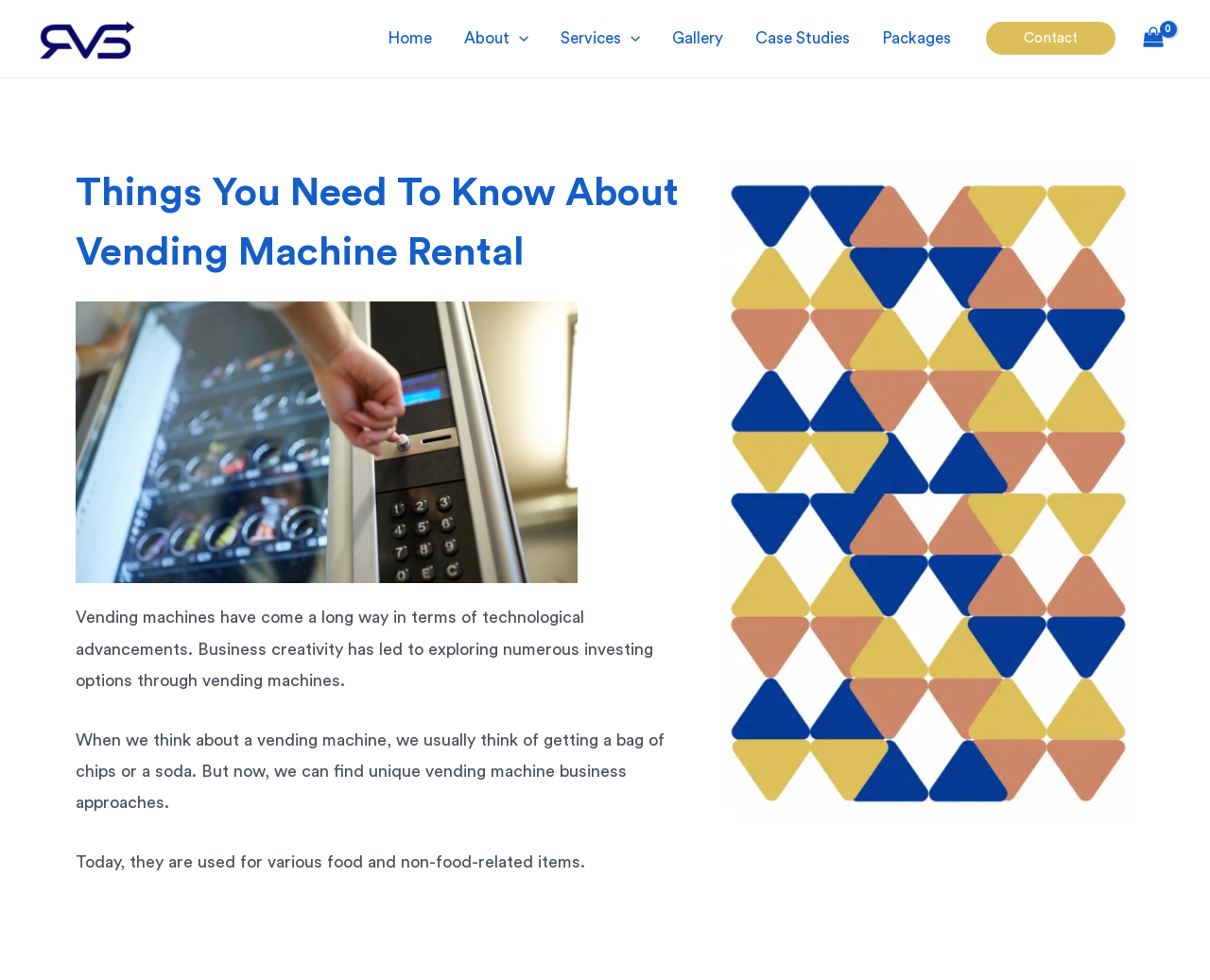Find the bounding box of the web element that fits this description: "Case Studies".

[0.611, 0.001, 0.716, 0.078]